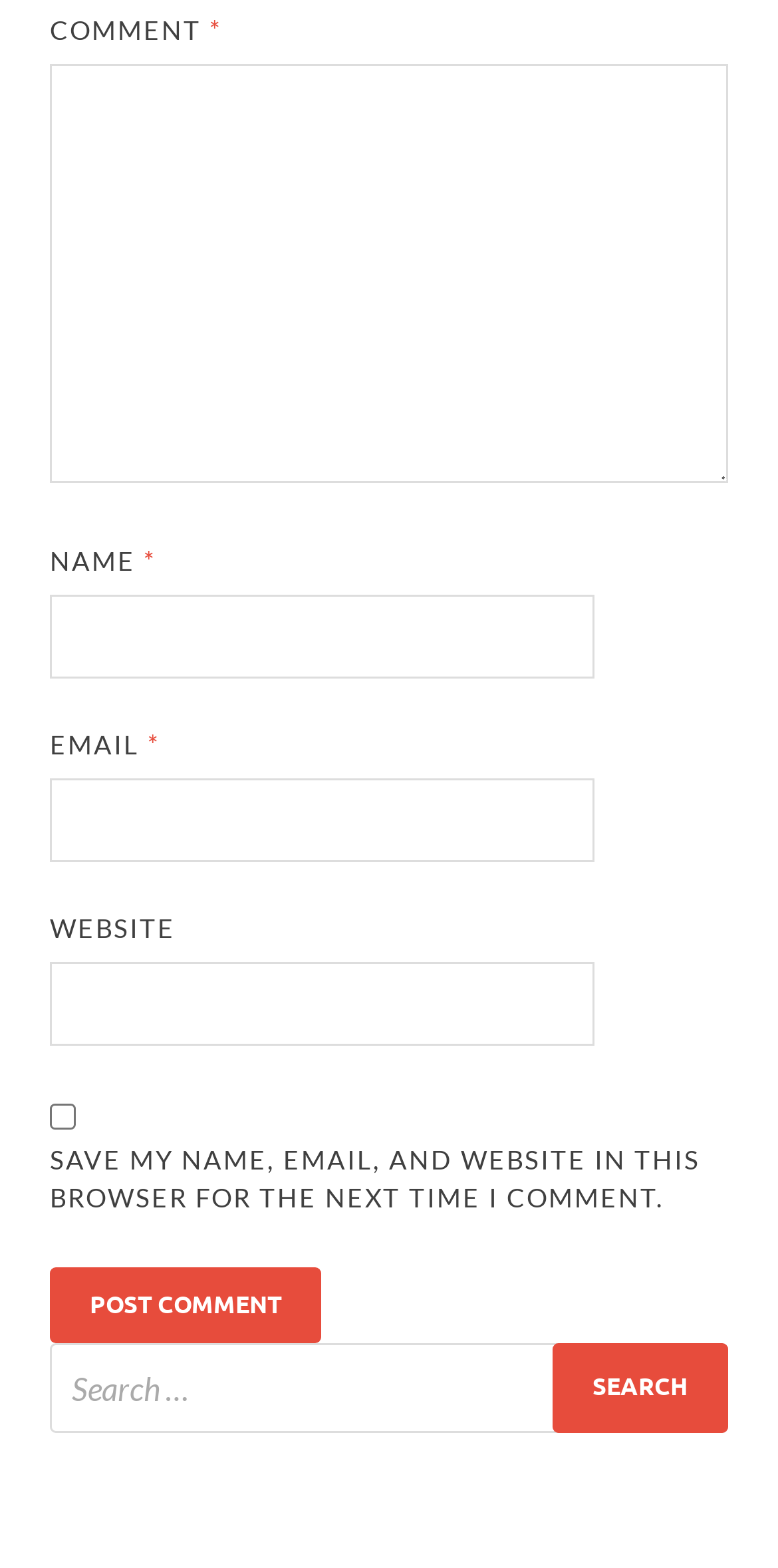Please locate the bounding box coordinates of the element that needs to be clicked to achieve the following instruction: "Read the 'Terms of Service'". The coordinates should be four float numbers between 0 and 1, i.e., [left, top, right, bottom].

None